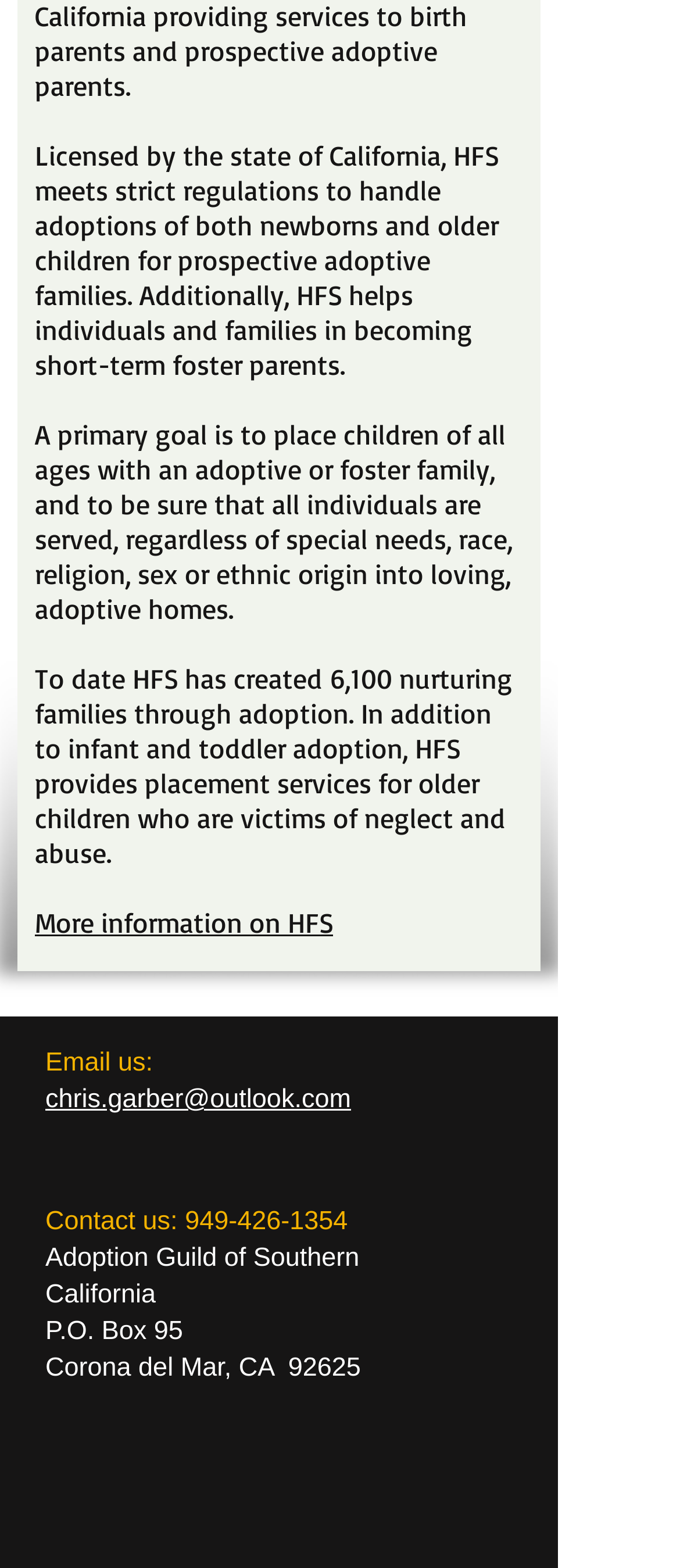Please analyze the image and give a detailed answer to the question:
How many nurturing families has HFS created?

The webpage states that to date, HFS has created 6,100 nurturing families through adoption.